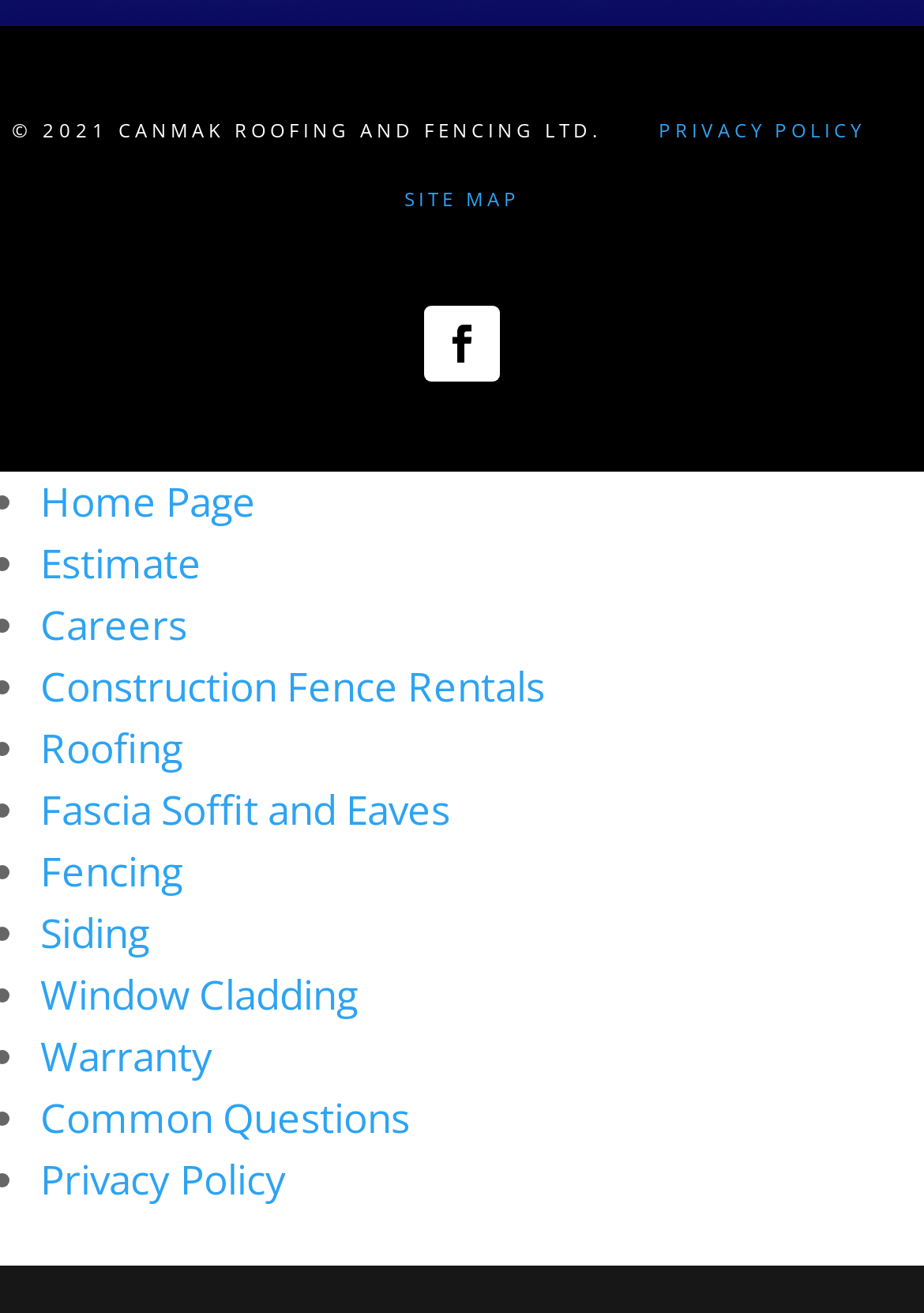Specify the bounding box coordinates of the region I need to click to perform the following instruction: "read the privacy policy". The coordinates must be four float numbers in the range of 0 to 1, i.e., [left, top, right, bottom].

[0.713, 0.089, 0.936, 0.109]